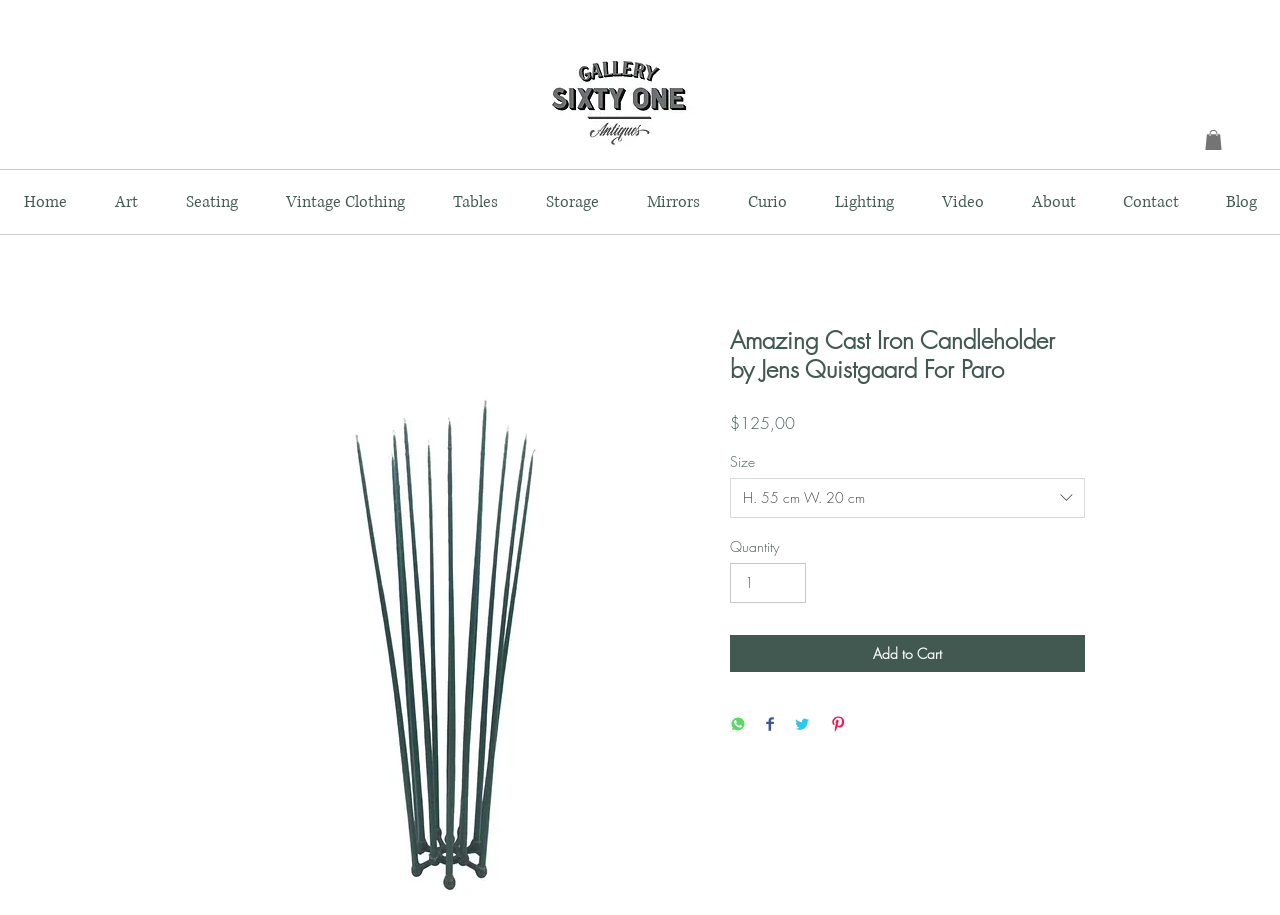Please identify the bounding box coordinates of the area I need to click to accomplish the following instruction: "Add the item to cart".

[0.57, 0.694, 0.848, 0.735]